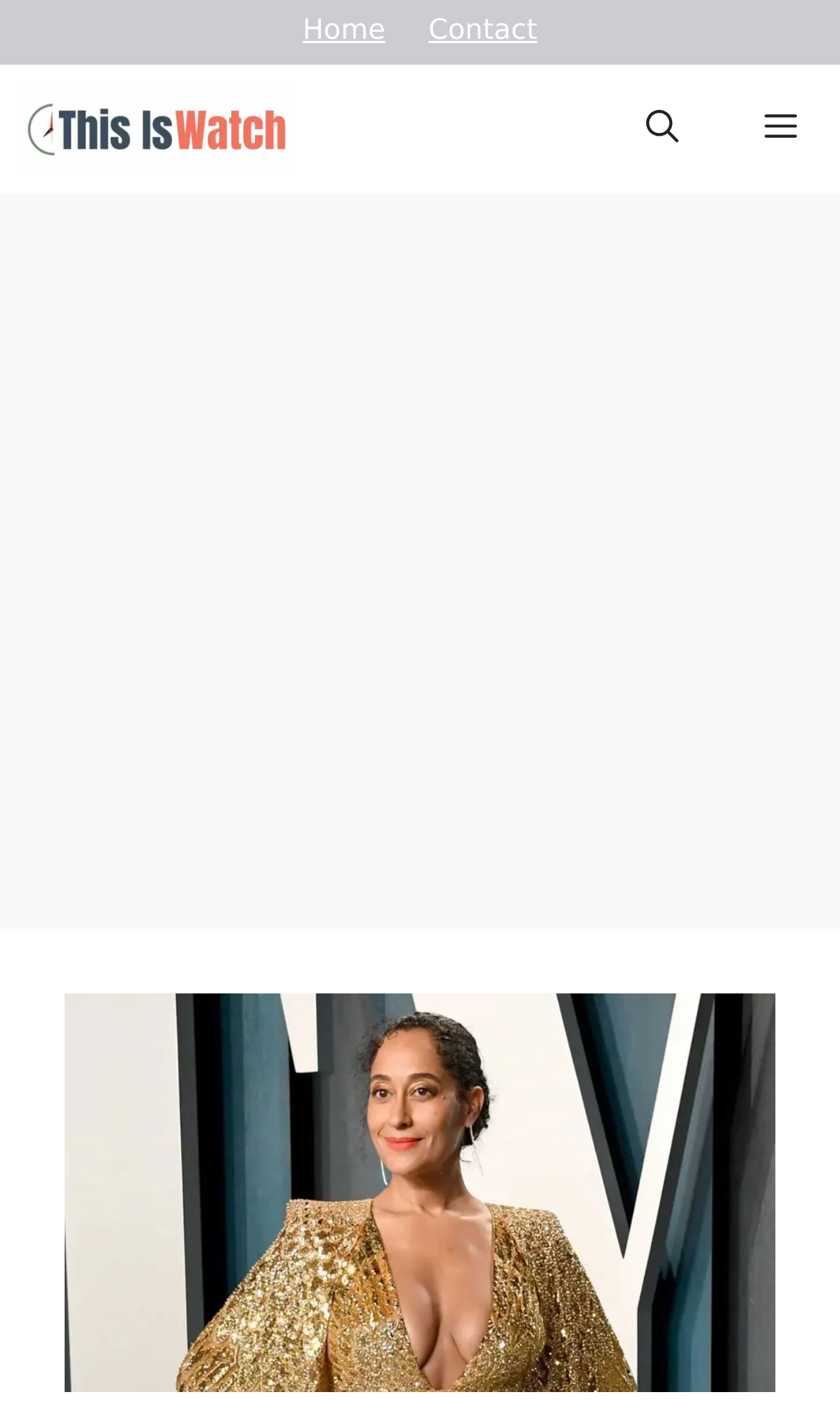Describe all the significant parts and information present on the webpage.

The webpage is about Tracee Ellis Ross's watch collection, featuring luxury watches from brands like Audemars Piguet and Rolex. At the top left of the page, there is a logo with the text "This Is Watch" accompanied by an image. Below the logo, there are three links: "Home" and "Contact" on the top right, and "This Is Watch" on the top left. 

On the top right corner, there is a "Menu" button that controls the mobile menu. Next to the "Menu" button, there is a link to "Open Search Bar". 

The main content of the page is an iframe that takes up most of the page, containing an advertisement. Within the iframe, there is a large image that dominates the page, showcasing Tracee Ellis Ross's watch collection. The image is positioned near the center of the page, with some space above it and more space below it.